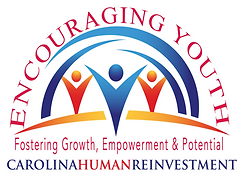What is the overall design and color scheme of the logo?
Relying on the image, give a concise answer in one word or a brief phrase.

Optimistic and community-spirited